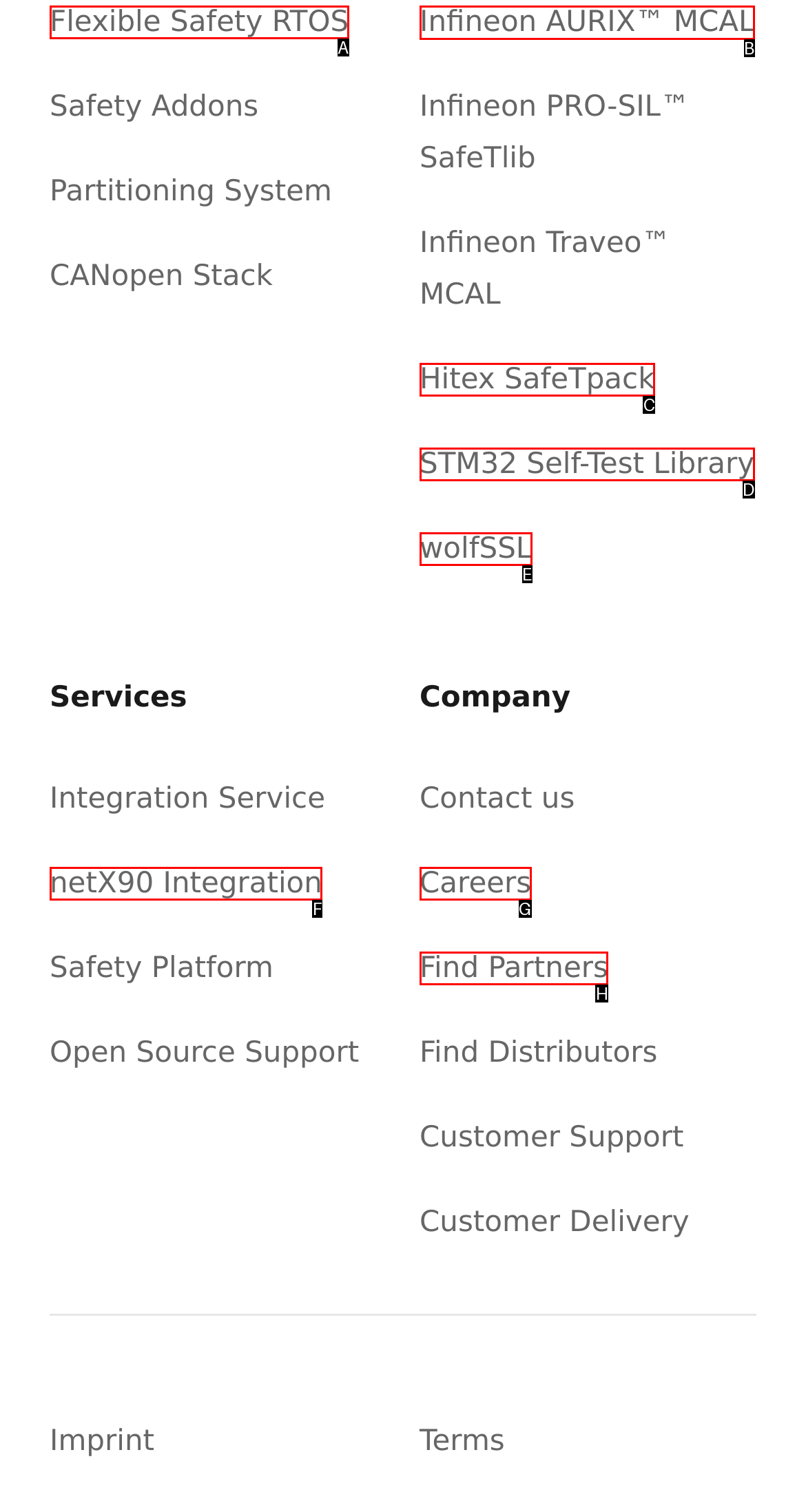Which option should be clicked to complete this task: View Infineon AURIX MCAL
Reply with the letter of the correct choice from the given choices.

B